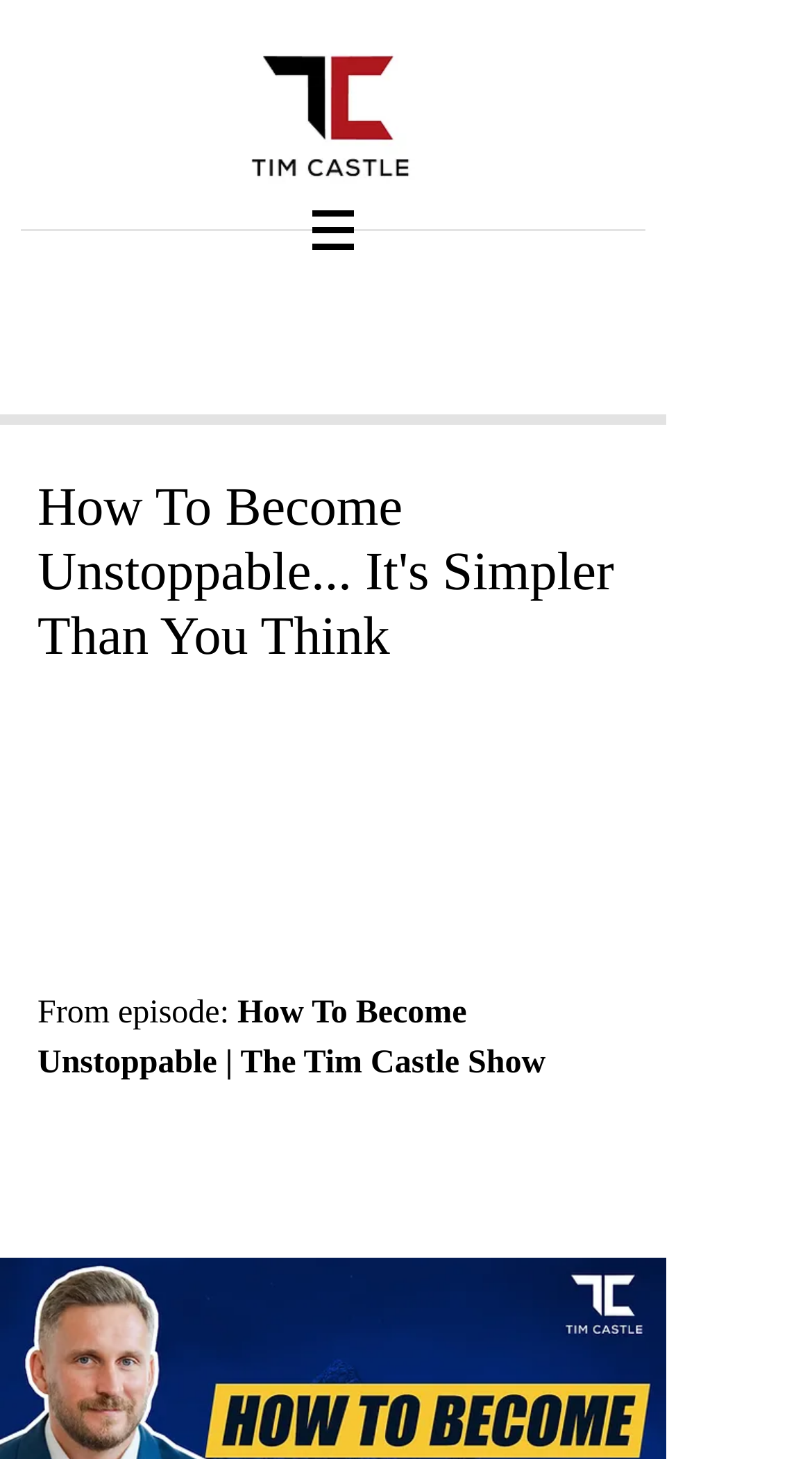Generate a comprehensive description of the contents of the webpage.

The webpage appears to be a blog post or article page, with a prominent heading that reads "How To Become Unstoppable... It's Simpler Than You Think". This heading is positioned near the top center of the page, spanning almost the entire width.

At the top left corner, there is a logo image with the text "Tim Castle Logo". Below the logo, there is a navigation menu labeled "Site", which contains a button with a popup menu. The button has an image icon.

The main content of the page is divided into sections, with a clear hierarchy. Below the heading, there are two lines of text: "From episode:" and "How To Become Unstoppable | The Tim Castle Show". These lines are positioned near the top center of the page, below the heading.

There are no other notable UI elements or images on the page, aside from the logo and the button icon. The overall layout is simple and easy to navigate, with a clear focus on the main heading and content.